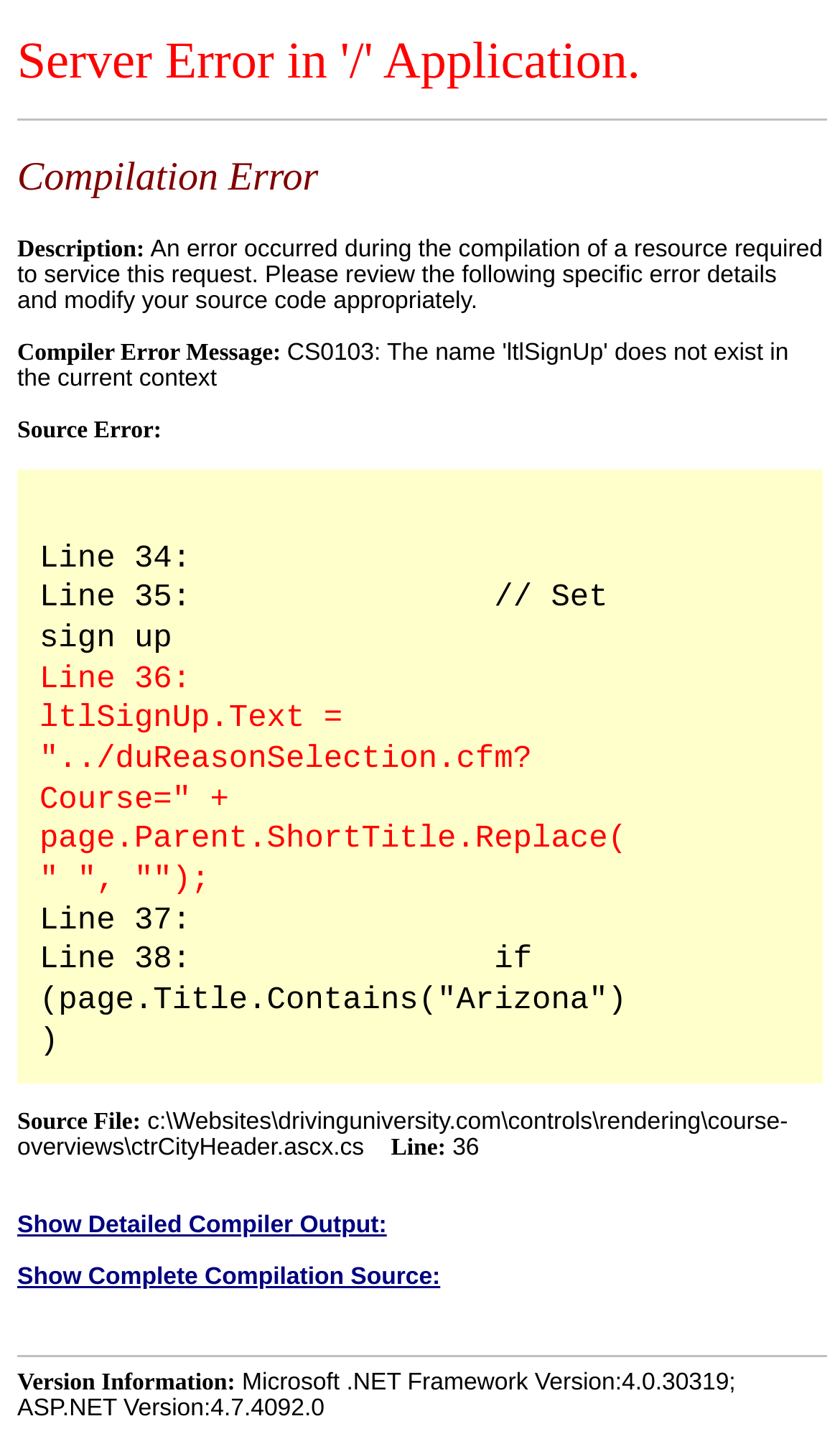What is the version of .NET Framework?
Your answer should be a single word or phrase derived from the screenshot.

4.0.30319